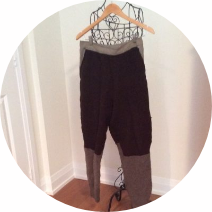Answer the question using only a single word or phrase: 
What is the primary material of the lower portions of the pants?

Sweater fabric